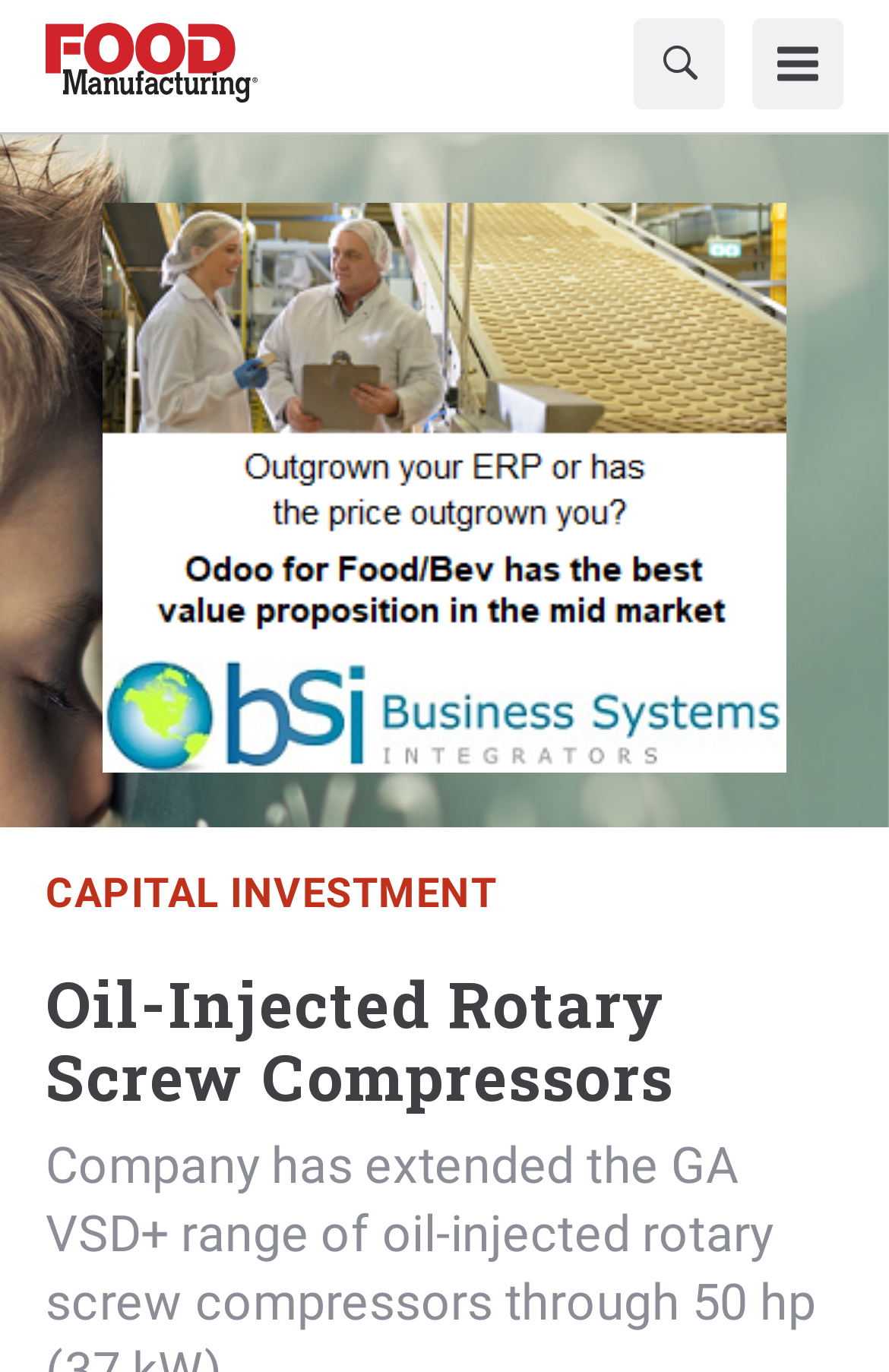What is the call-to-action link below the top navigation?
Based on the image, please offer an in-depth response to the question.

I examined the webpage's layout and found a prominent link below the top navigation section, which is labeled as 'CLICK HERE FOR MORE INFORMATION', indicating that it is a call-to-action link to encourage users to learn more about the website's content.